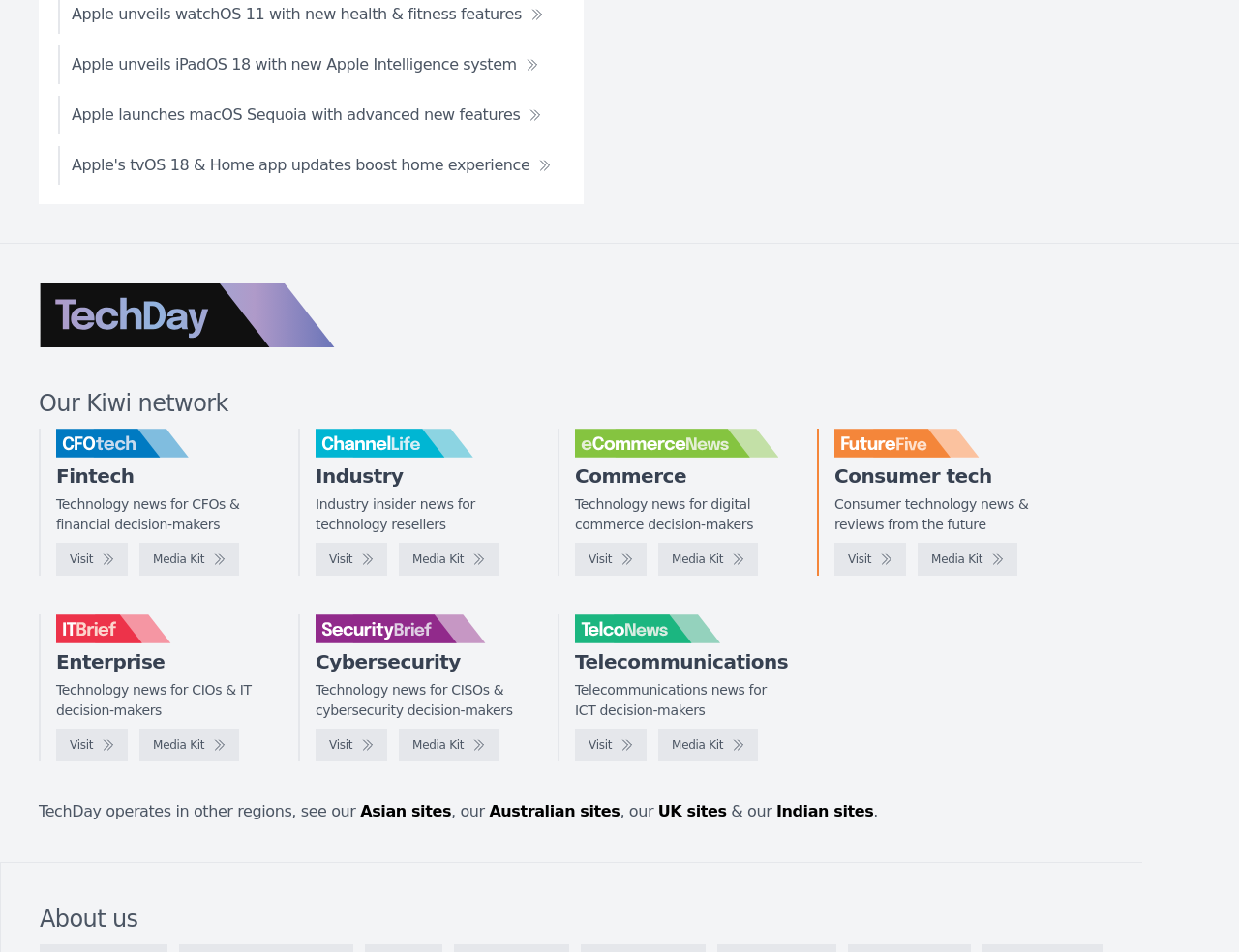What is the purpose of the 'Visit' links?
Please provide a detailed and thorough answer to the question.

The 'Visit' links are associated with various logos and descriptions, suggesting that they are links to visit other websites, likely related to TechDay or its partners.